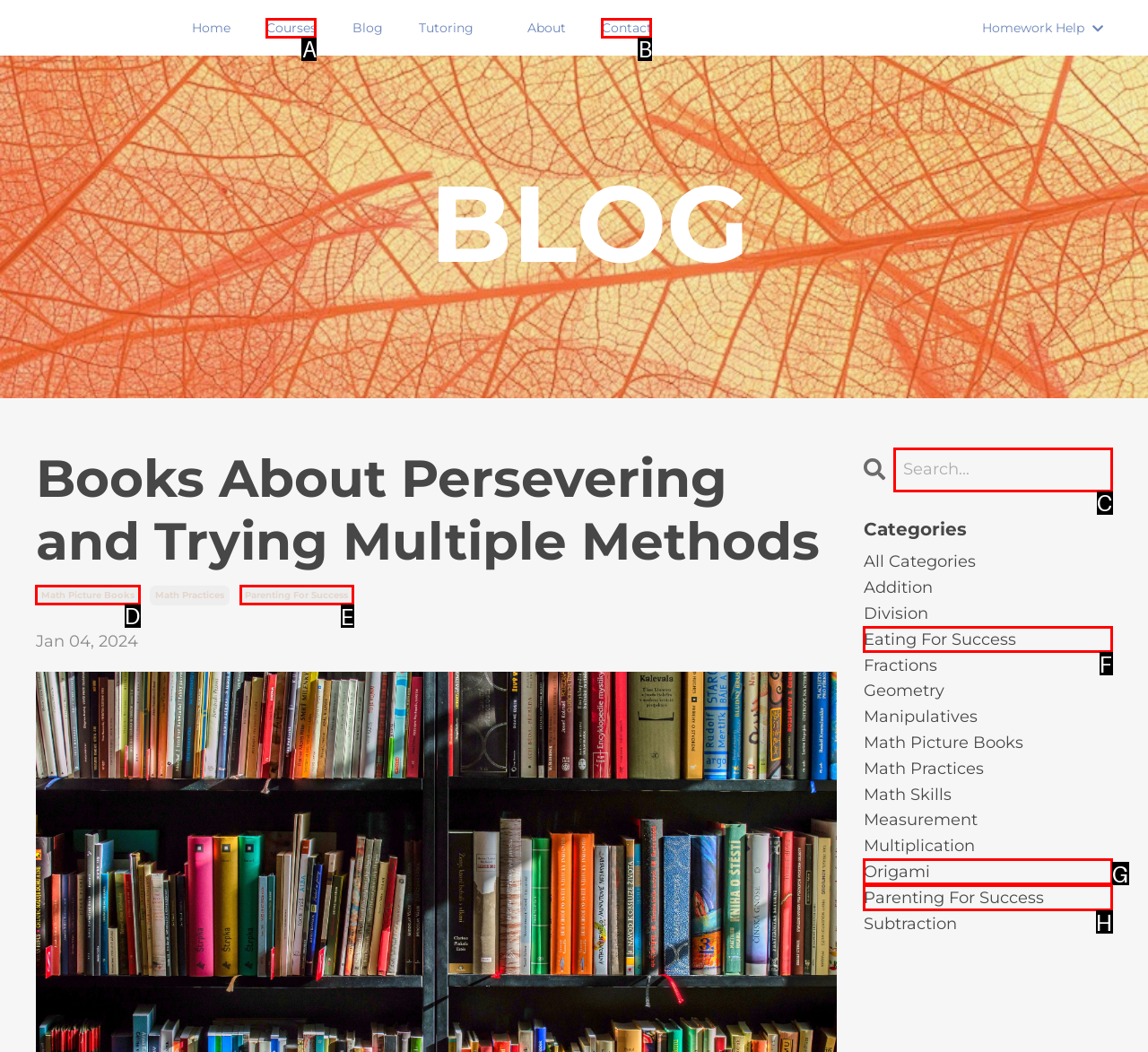Identify the correct HTML element to click to accomplish this task: view math picture books
Respond with the letter corresponding to the correct choice.

D